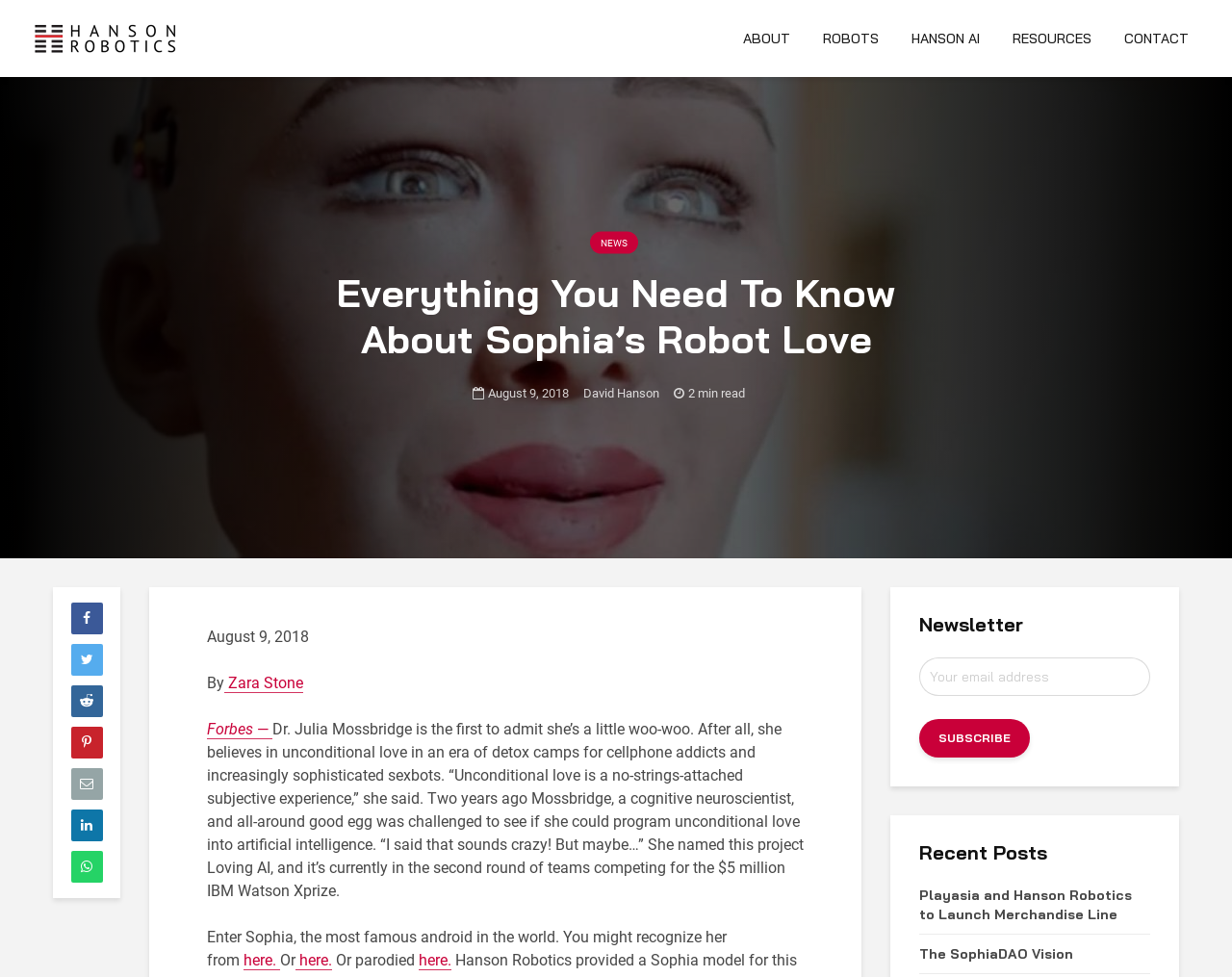Locate the bounding box coordinates of the segment that needs to be clicked to meet this instruction: "Subscribe to the newsletter".

[0.746, 0.736, 0.836, 0.775]